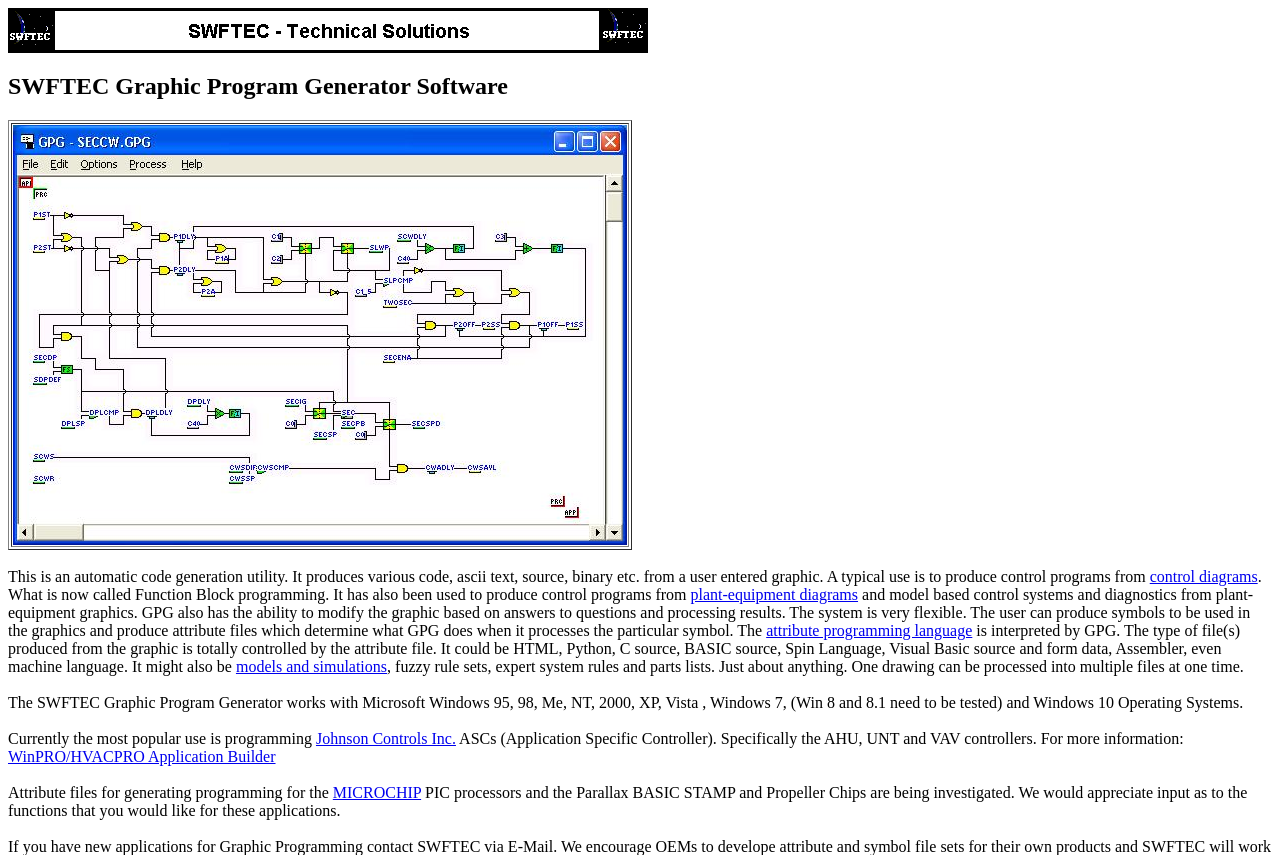Based on the element description: "MICROCHIP", identify the bounding box coordinates for this UI element. The coordinates must be four float numbers between 0 and 1, listed as [left, top, right, bottom].

[0.26, 0.917, 0.329, 0.937]